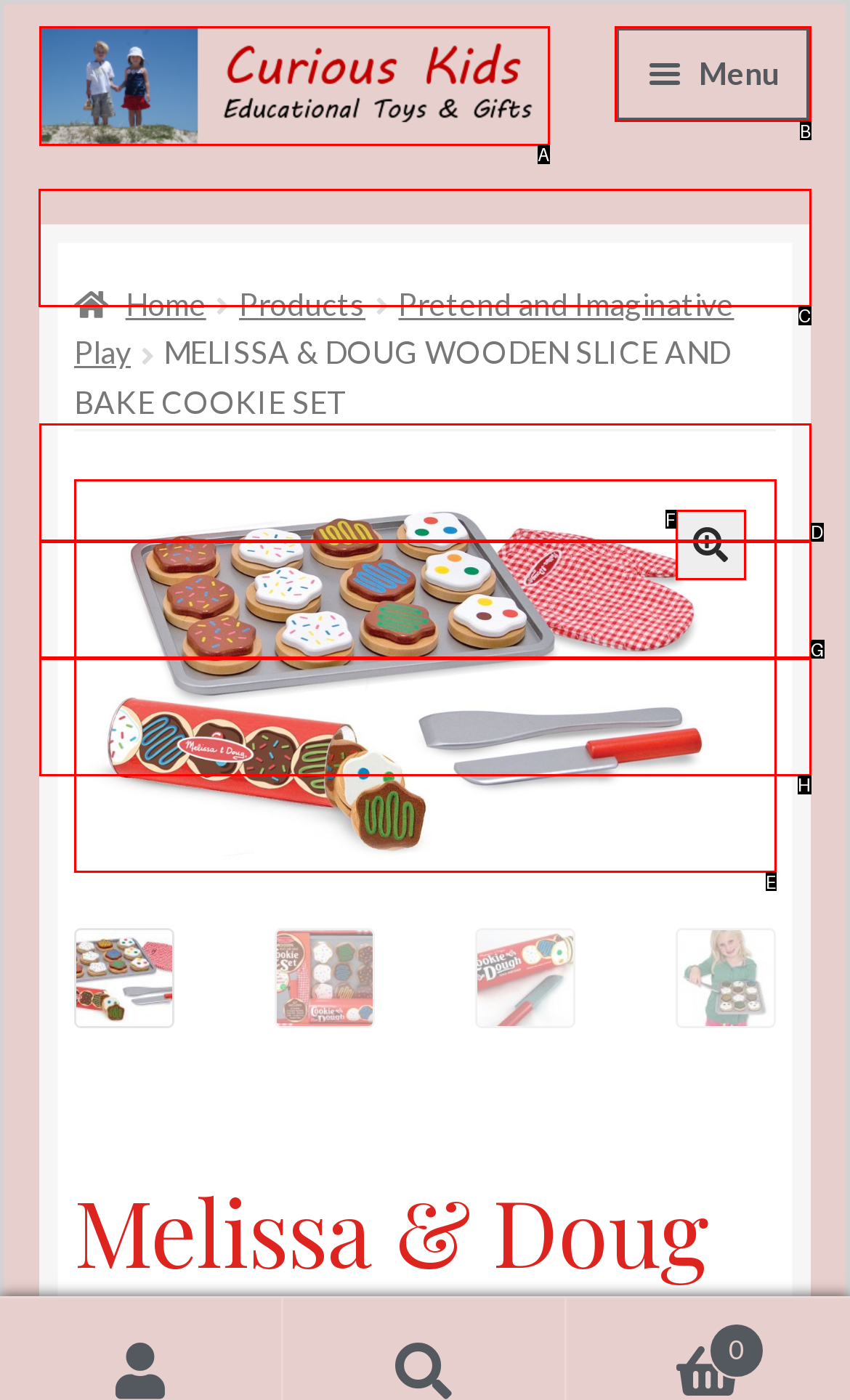Determine the letter of the element I should select to fulfill the following instruction: Approve or request updates on publications. Just provide the letter.

None